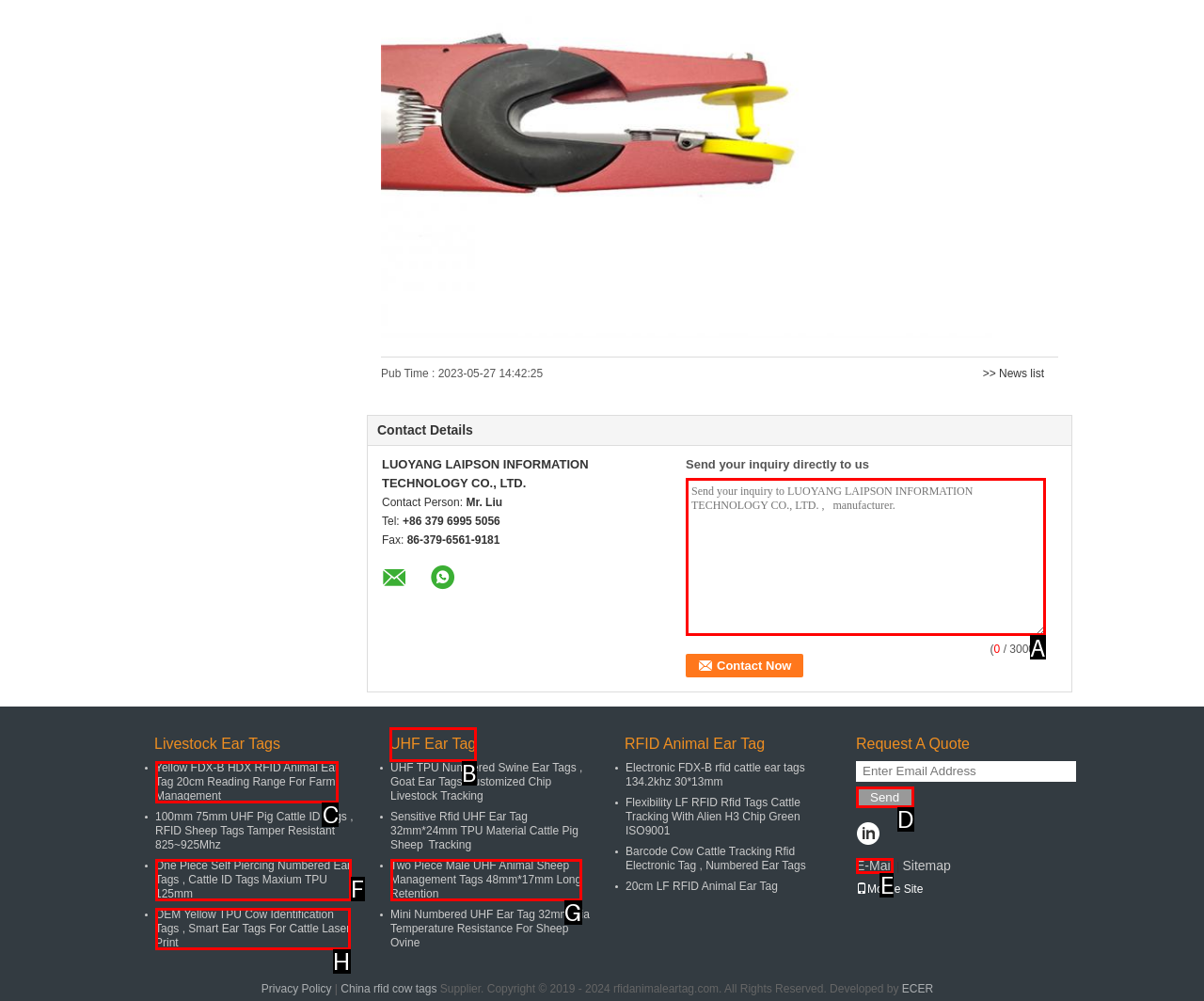Identify the correct UI element to click for this instruction: Enter your inquiry in the text box
Respond with the appropriate option's letter from the provided choices directly.

A